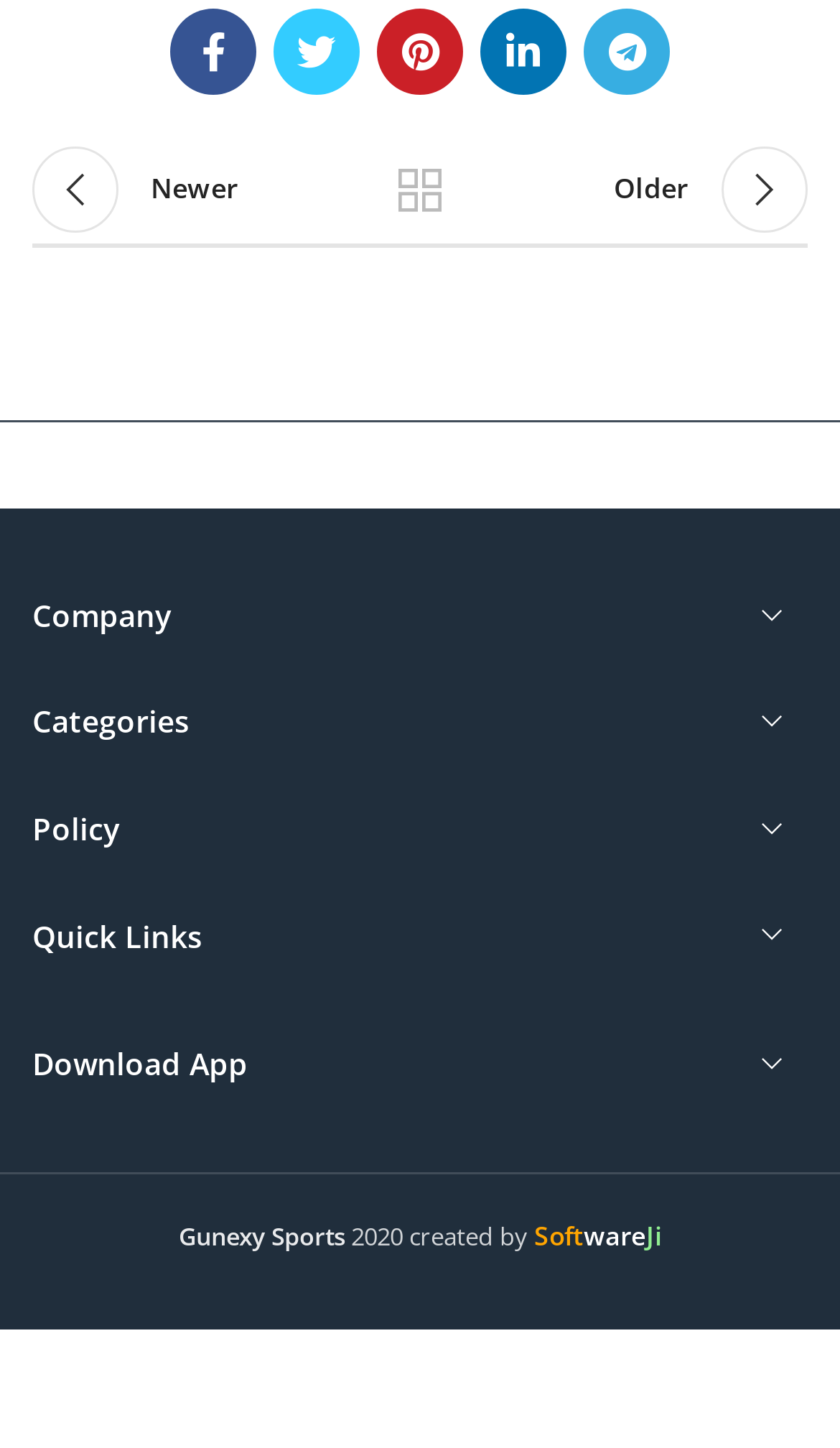Locate the bounding box coordinates of the clickable region to complete the following instruction: "Visit Facebook social link."

[0.203, 0.006, 0.305, 0.065]